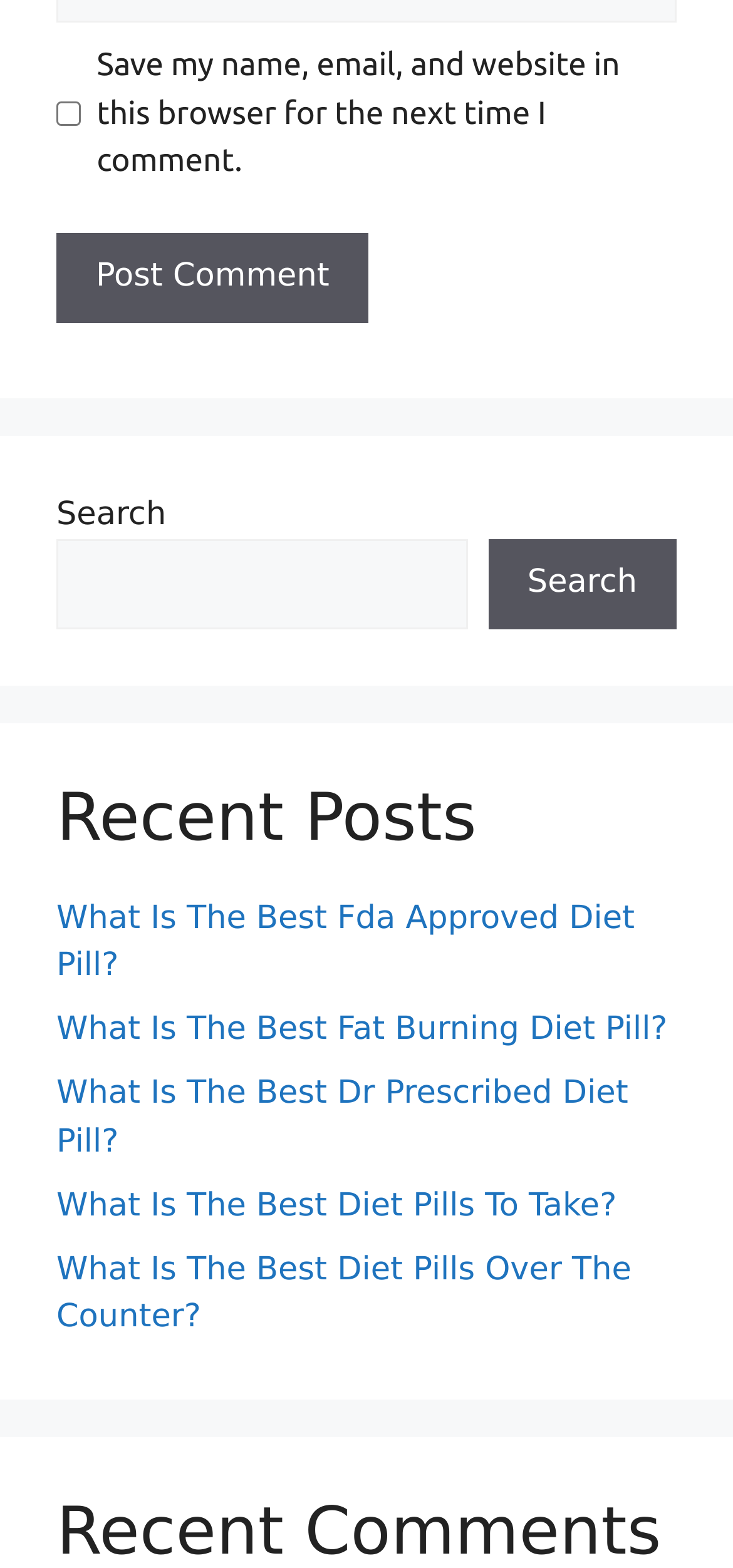Using the element description: "name="submit" value="Post Comment"", determine the bounding box coordinates for the specified UI element. The coordinates should be four float numbers between 0 and 1, [left, top, right, bottom].

[0.077, 0.149, 0.503, 0.206]